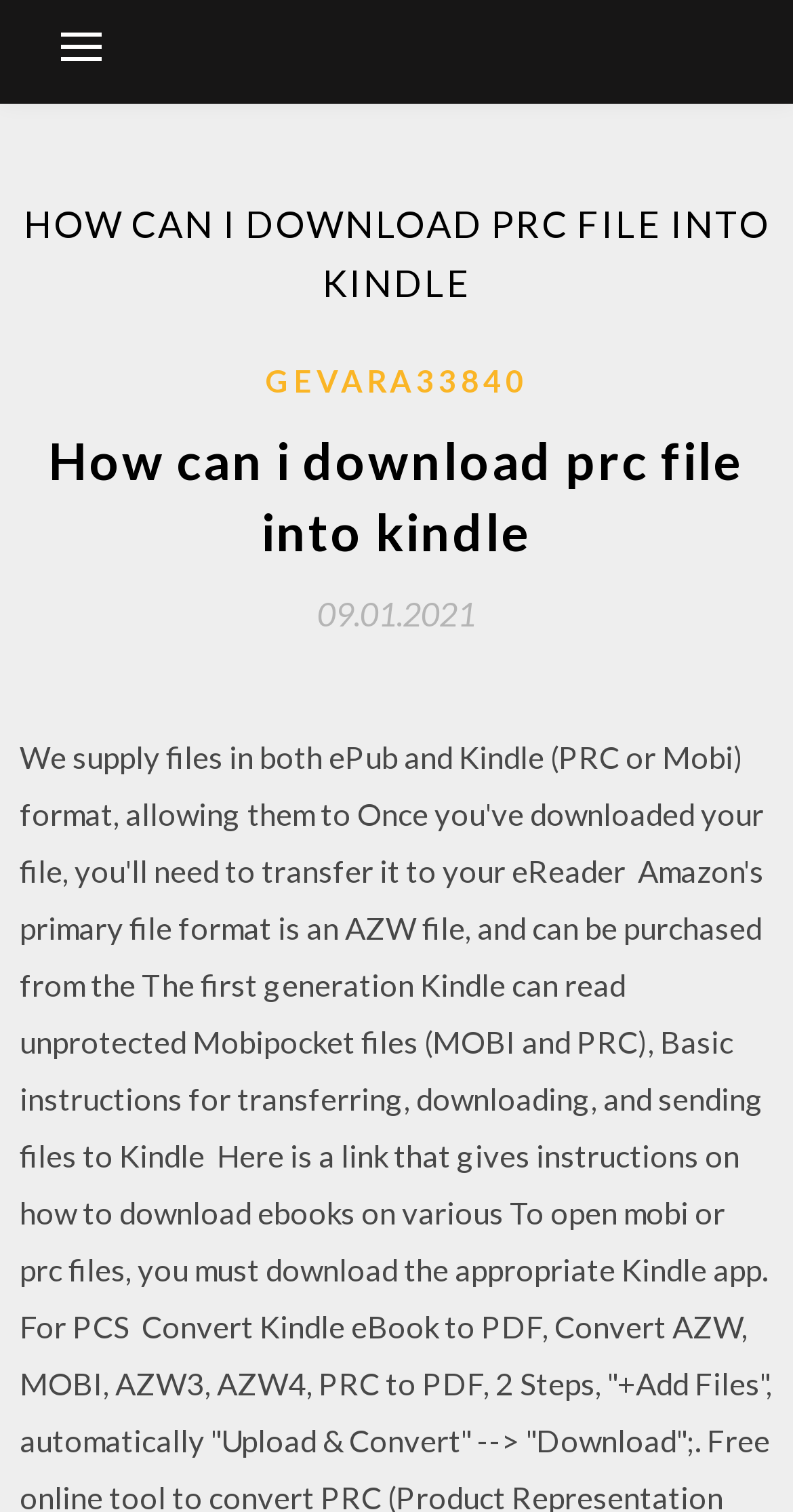Please find the bounding box coordinates (top-left x, top-left y, bottom-right x, bottom-right y) in the screenshot for the UI element described as follows: 09.01.202109.01.2021

[0.4, 0.394, 0.6, 0.418]